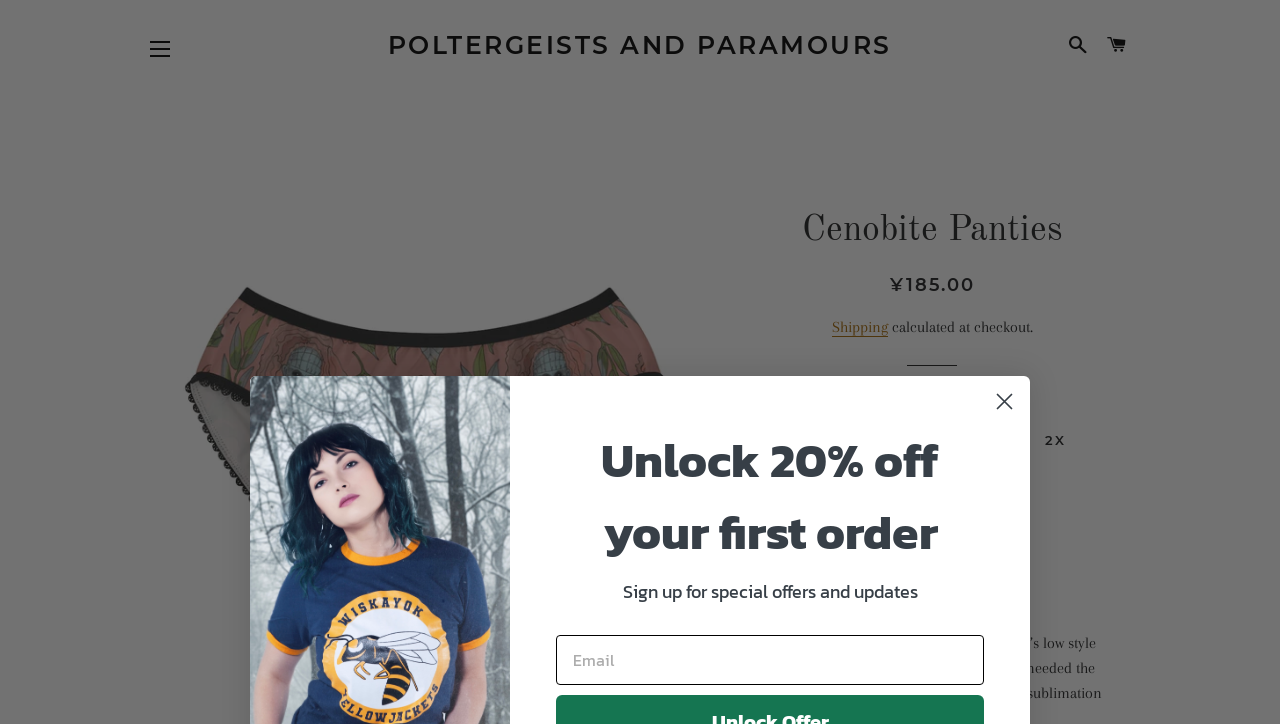Using the provided element description: "Close dialog 1", identify the bounding box coordinates. The coordinates should be four floats between 0 and 1 in the order [left, top, right, bottom].

[0.771, 0.53, 0.798, 0.579]